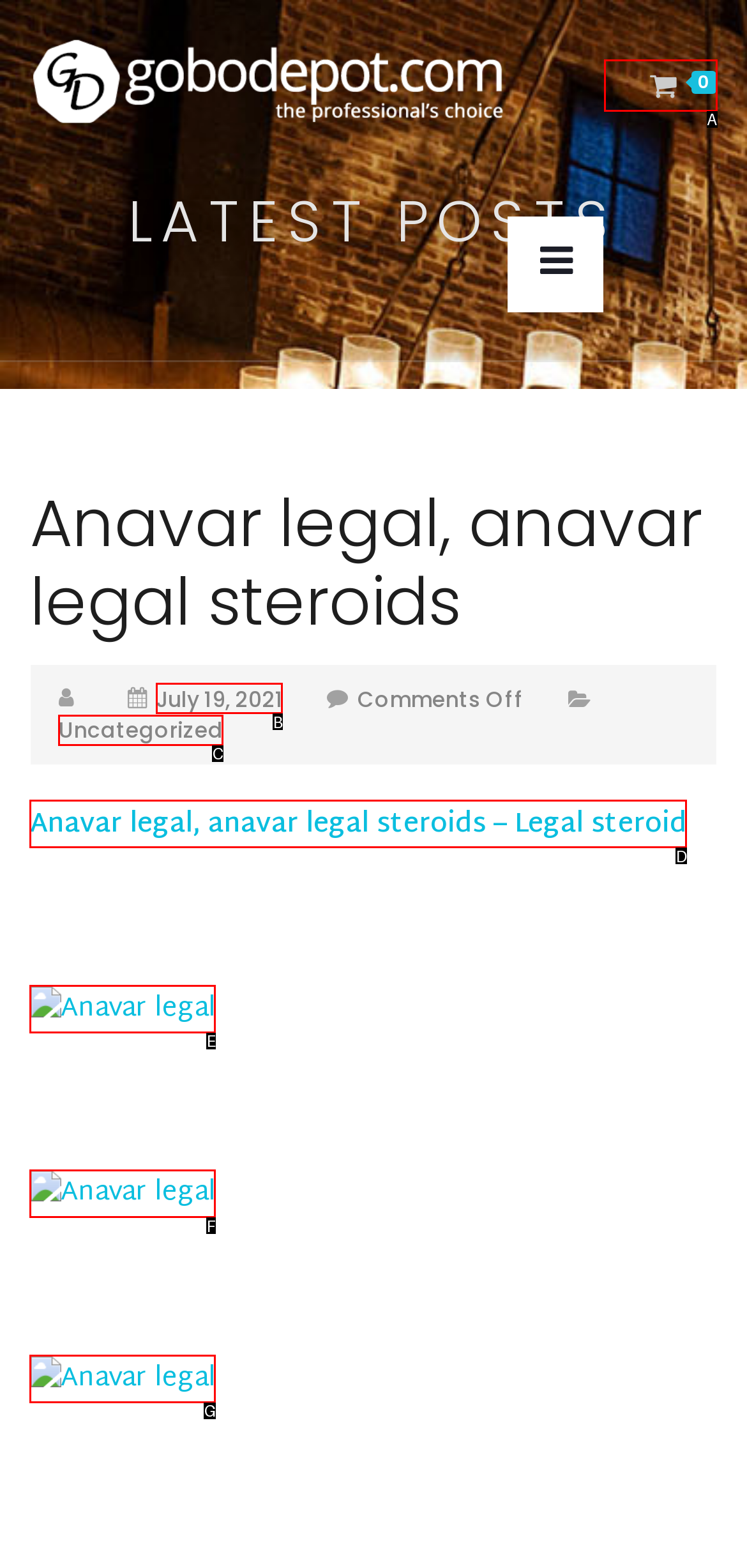Tell me which one HTML element best matches the description: alt="Anavar legal" title="Anavar legal"
Answer with the option's letter from the given choices directly.

F